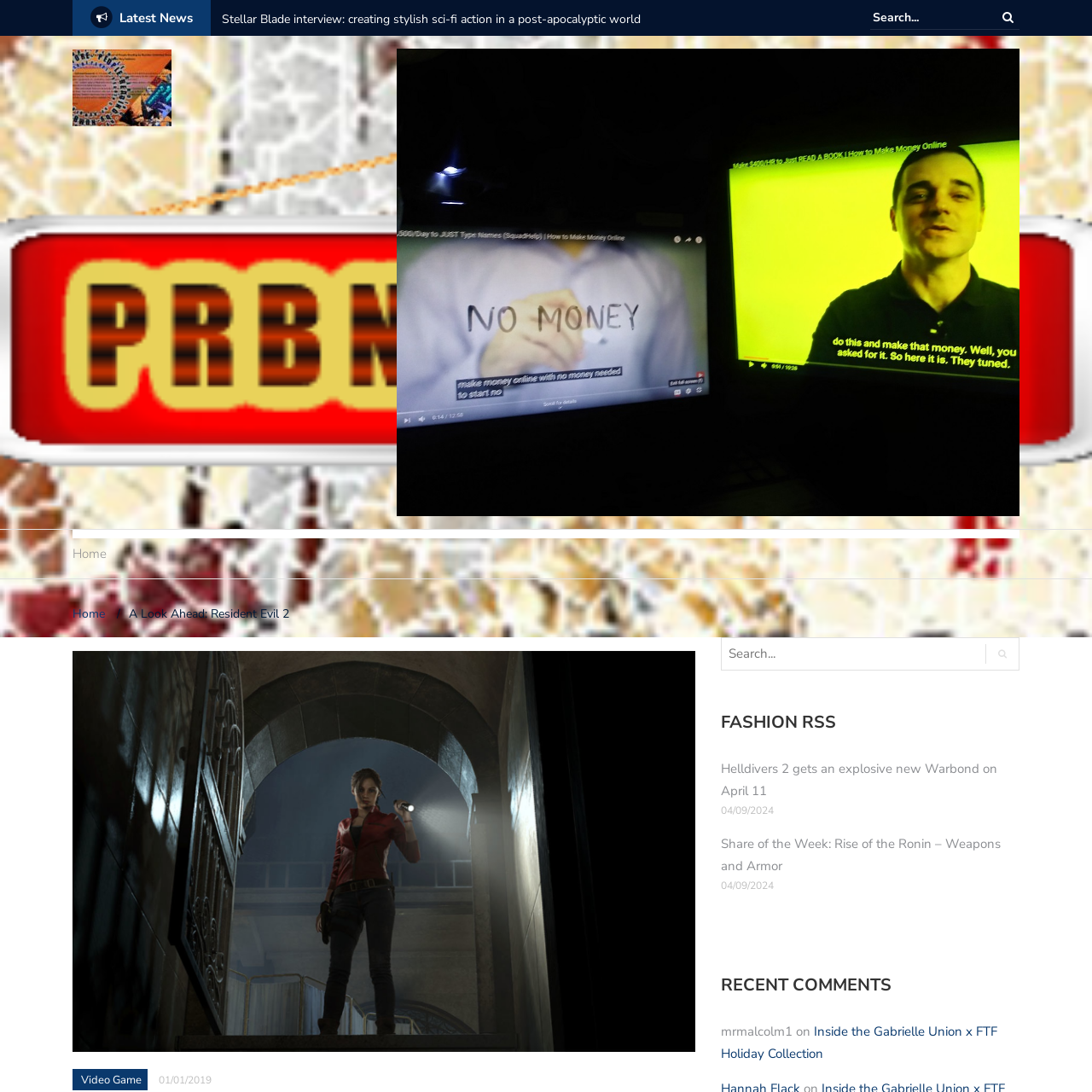Deliver a detailed narrative of the webpage's visual and textual elements.

The webpage is a blog from the Universal News Group, specifically focused on a look ahead at Resident Evil 2. At the top, there is a heading "Latest News" followed by a link to an article titled "Nintendo Shuts Down Online Servers For 3DS And Wii U". 

To the right of the "Latest News" heading, there is a search bar with a magnifying glass icon. Below the search bar, there is a link to the "Blog of the Universal News Group" accompanied by an image. 

On the left side of the page, there is a menu with links to "Home" and a category "A Look Ahead: Resident Evil 2", which is further divided into subcategories including "Video Game". The date "01/01/2019" is also displayed.

In the main content area, there are several news articles and blog posts. One article is titled "Helldivers 2 gets an explosive new Warbond on April 11" with a date "04/09/2024" below it. Another article is titled "Share of the Week: Rise of the Ronin – Weapons and Armor". 

Further down, there is a heading "RECENT COMMENTS" followed by a comment from a user "mrmalcolm1" and a link to an article titled "Inside the Gabrielle Union x FTF Holiday Collection". There is also a search bar at the bottom of the page.